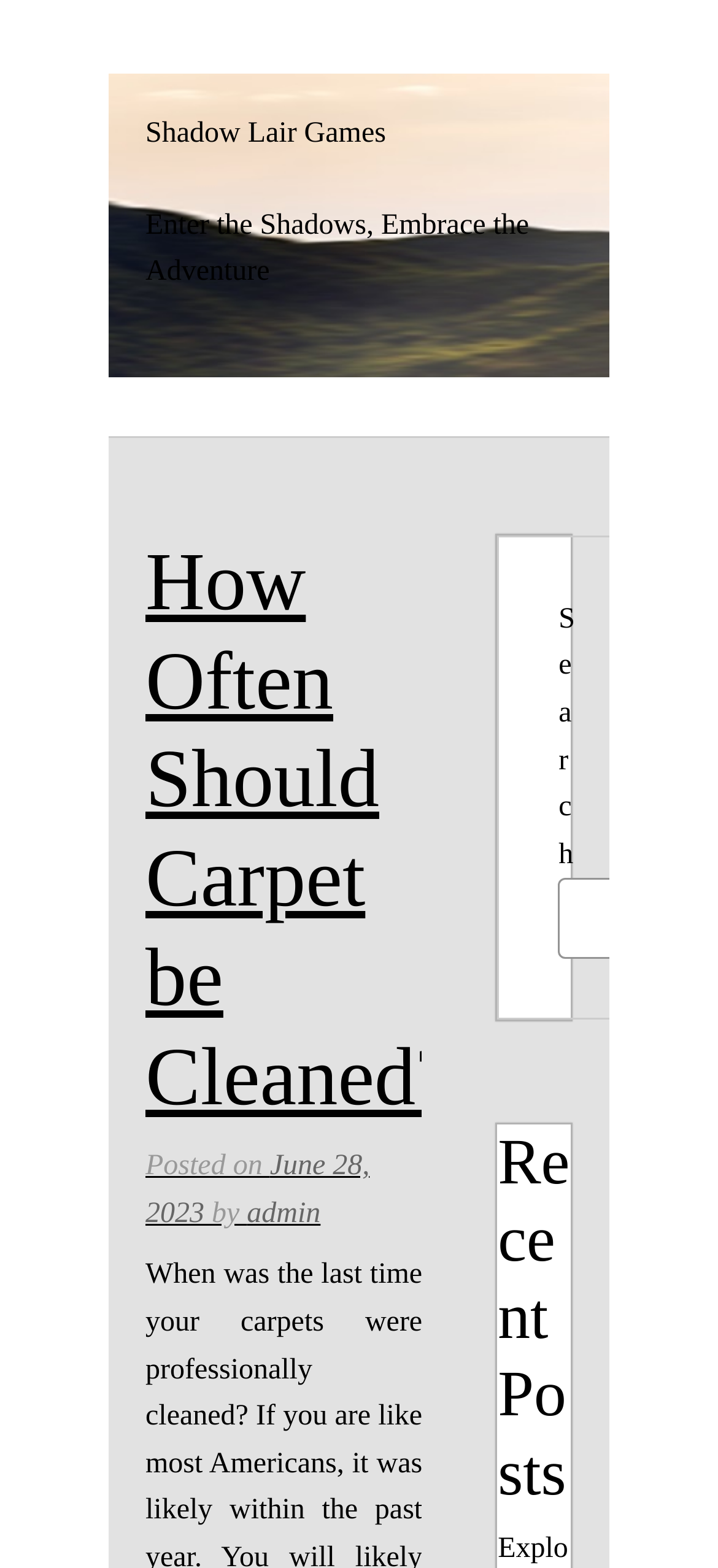From the webpage screenshot, predict the bounding box coordinates (top-left x, top-left y, bottom-right x, bottom-right y) for the UI element described here: Shadow Lair Games

[0.203, 0.075, 0.538, 0.095]